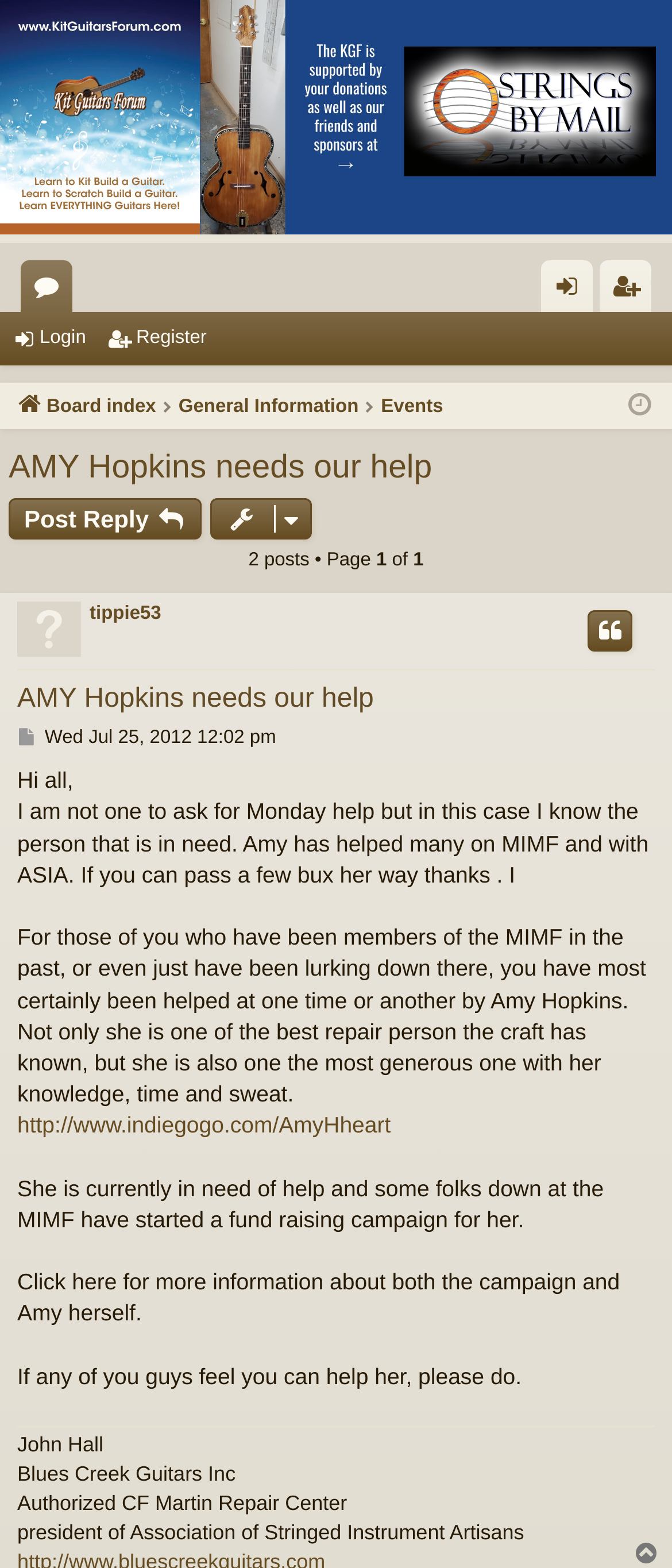Generate an in-depth caption that captures all aspects of the webpage.

The webpage appears to be a forum or discussion board focused on guitars and guitar building. At the top of the page, there is a heading that reads "www.KitGuitarsForum.com" and a brief description that says "Learn to Kit Build a Guitar. Learn to Scratch Build a Guitar. Learn EVERYTHING Guitars Here!" Below this, there is a link to "Strings By Mail" accompanied by an image.

On the left side of the page, there is a vertical menu with options to "Login" and "Register". On the right side, there is a horizontal menu bar with links to "Forums", "Login", and "Register". Below this, there is another horizontal menu bar with links to "Board index", "General Information", "Events", and an icon.

The main content of the page appears to be a discussion thread titled "AMY Hopkins needs our help". The thread starts with a post from a user named "tippie53" and includes a description of Amy Hopkins, a well-known guitar repair person who is in need of help. The post includes a link to a fundraising campaign for Amy and encourages readers to contribute.

Below the initial post, there are several replies from other users, including a post from "John Hall" of "Blues Creek Guitars Inc" who is also the president of the Association of Stringed Instrument Artisans. The replies include expressions of support for Amy and encouragement for others to contribute to the fundraising campaign.

Throughout the page, there are various links and buttons, including options to "Post Reply", "Quote", and "Post". There is also a section that displays the number of posts and the current page number.